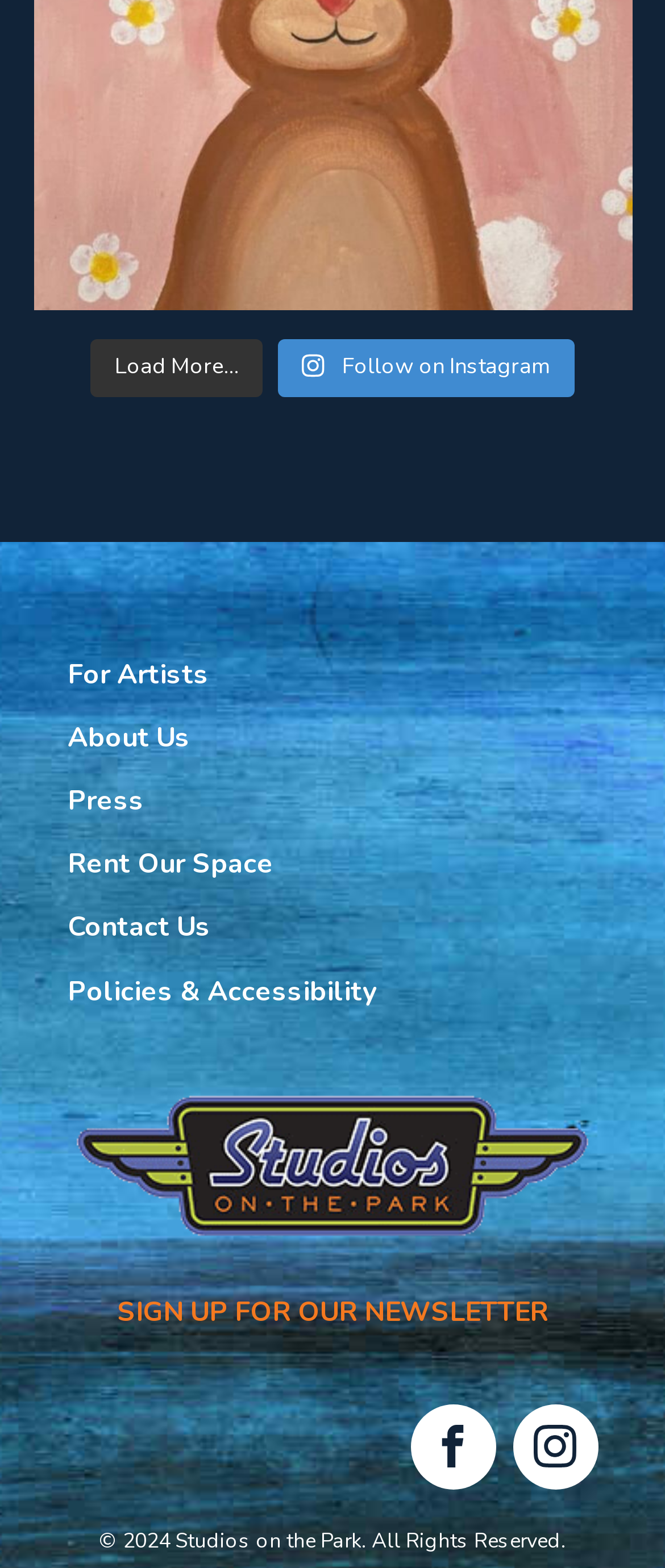Determine the bounding box coordinates of the element that should be clicked to execute the following command: "View more products".

None